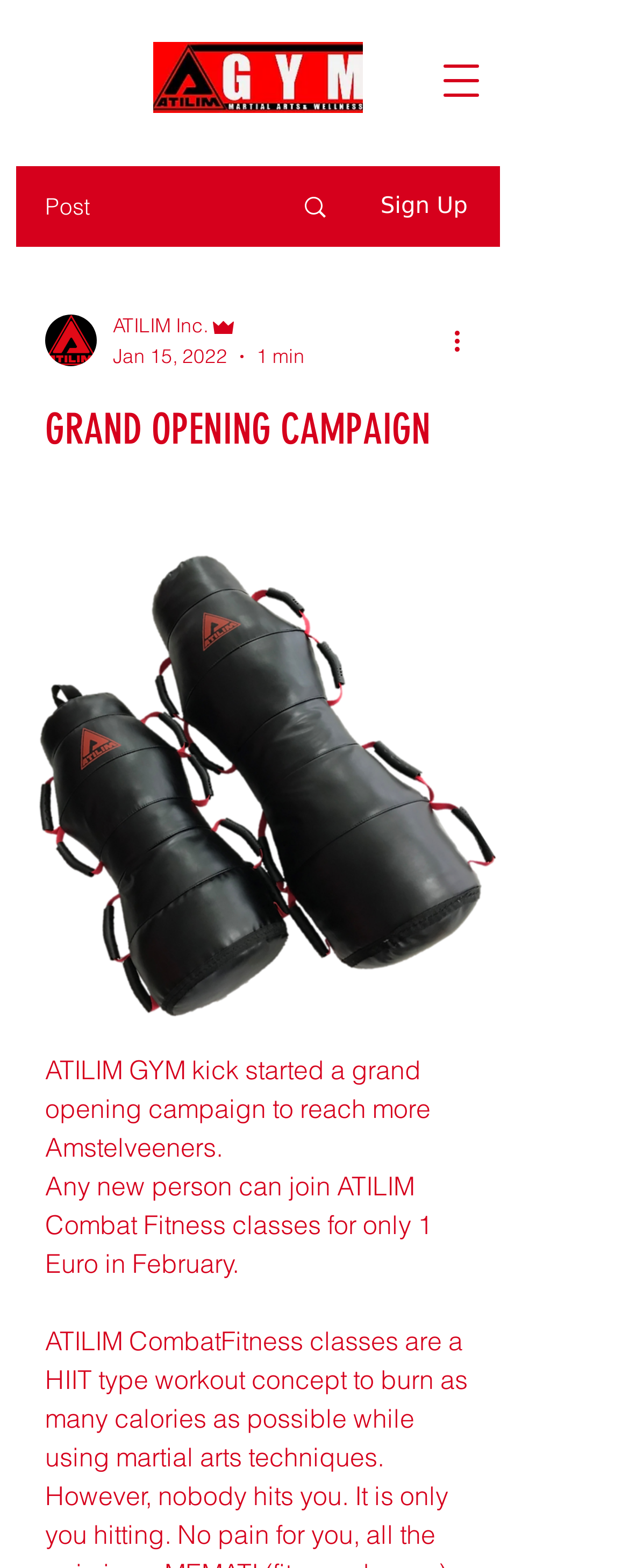Utilize the details in the image to thoroughly answer the following question: What is the special offer for new members?

I found the special offer by reading the StaticText 'Any new person can join ATILIM Combat Fitness classes for only 1 Euro in February.' which indicates that new members can join for 1 Euro in February.